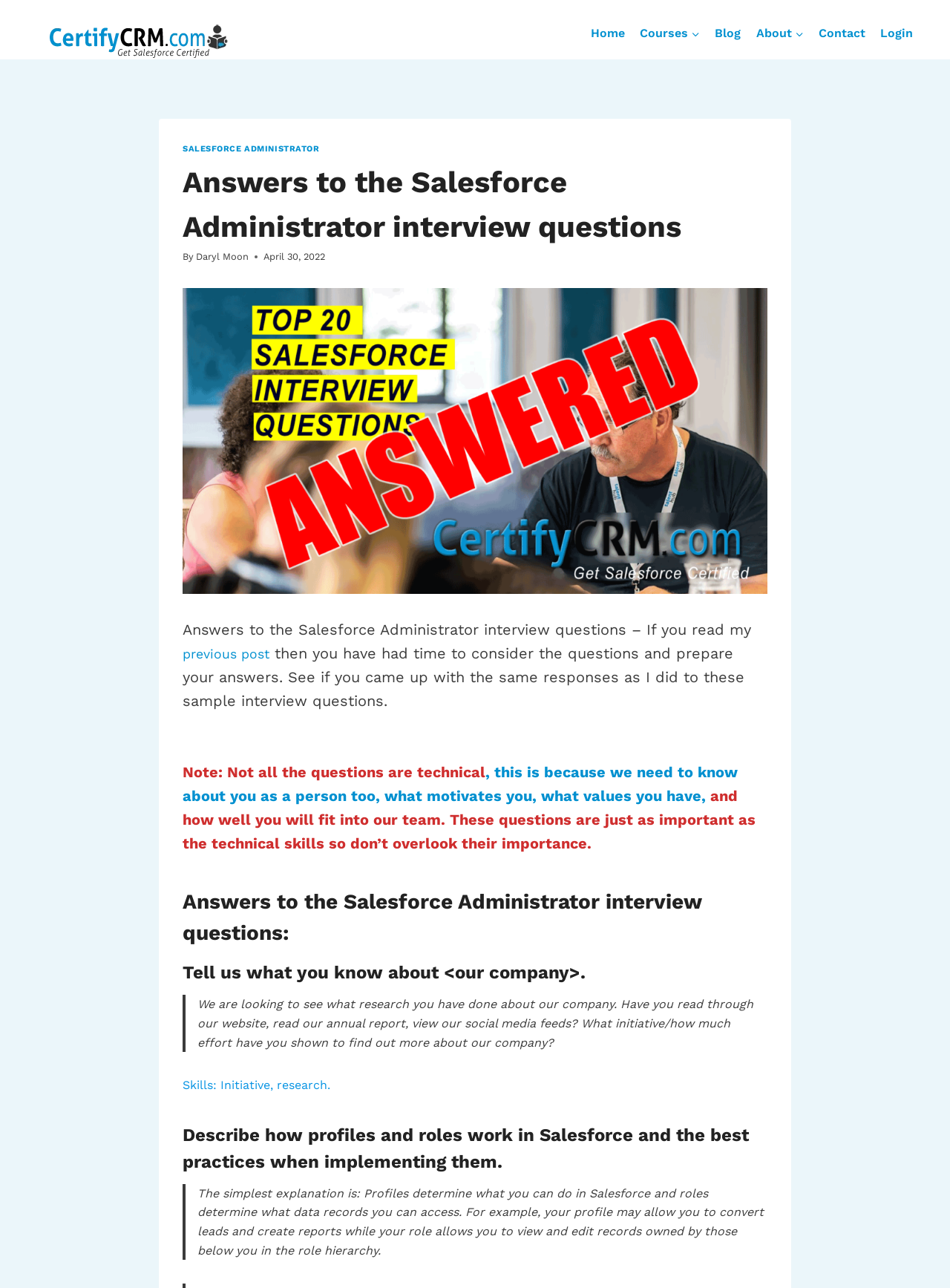What determines what data records you can access in Salesforce? Please answer the question using a single word or phrase based on the image.

Roles